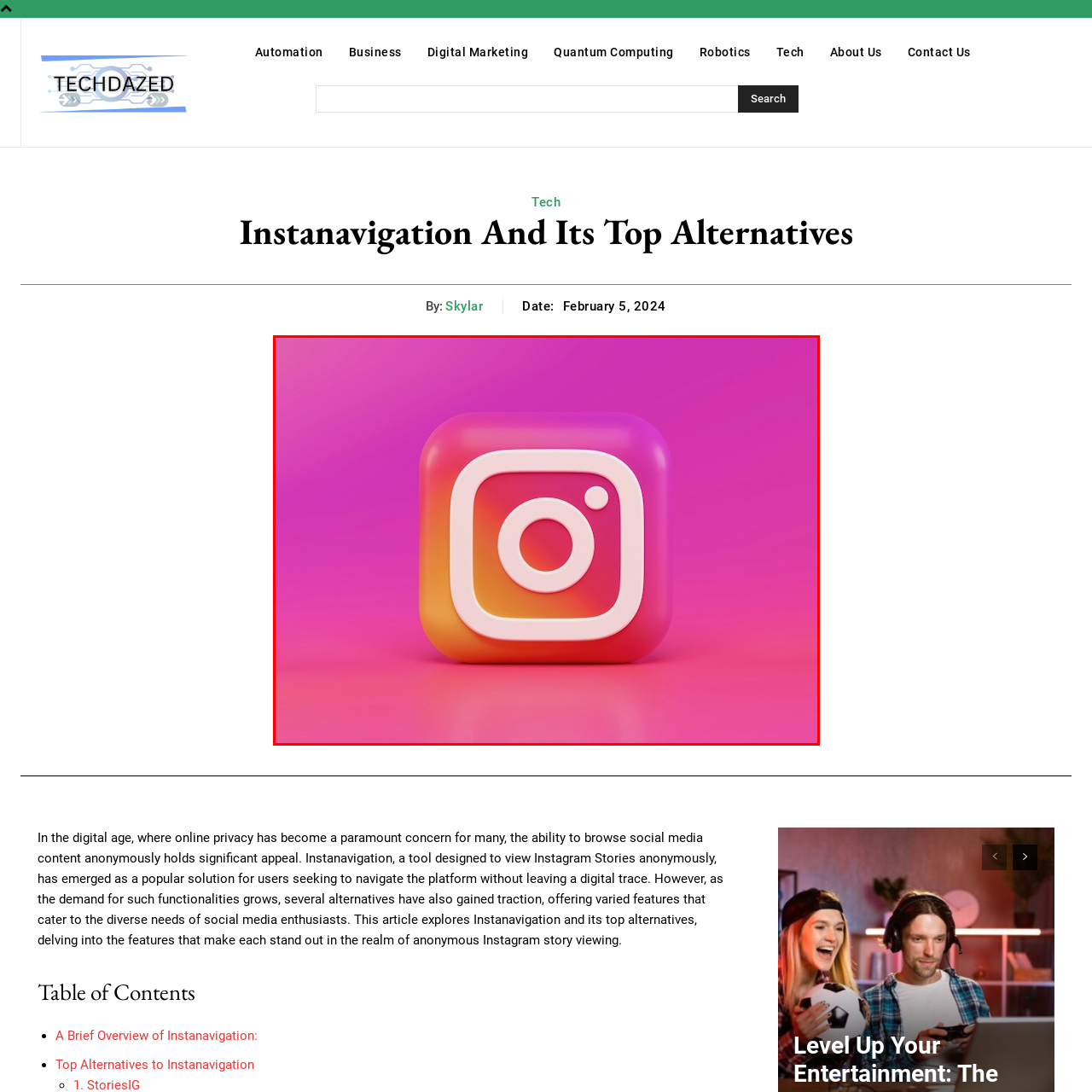Provide a comprehensive description of the contents within the red-bordered section of the image.

The image features the iconic Instagram logo, depicted in a vibrant gradient that transitions from a bright pink to a warm orange hue. The modern design showcases a simplified, three-dimensional white camera icon set against a colorful background, reflecting the app's focus on visual content and creativity. This logo is emblematic of Instagram's brand identity, representing its platform dedicated to sharing photos and videos. The captivating color scheme draws attention, highlighting the social media giant's influence and the appeal of its tools for users seeking to navigate and engage with visual storytelling, particularly within the context of anonymous browsing.